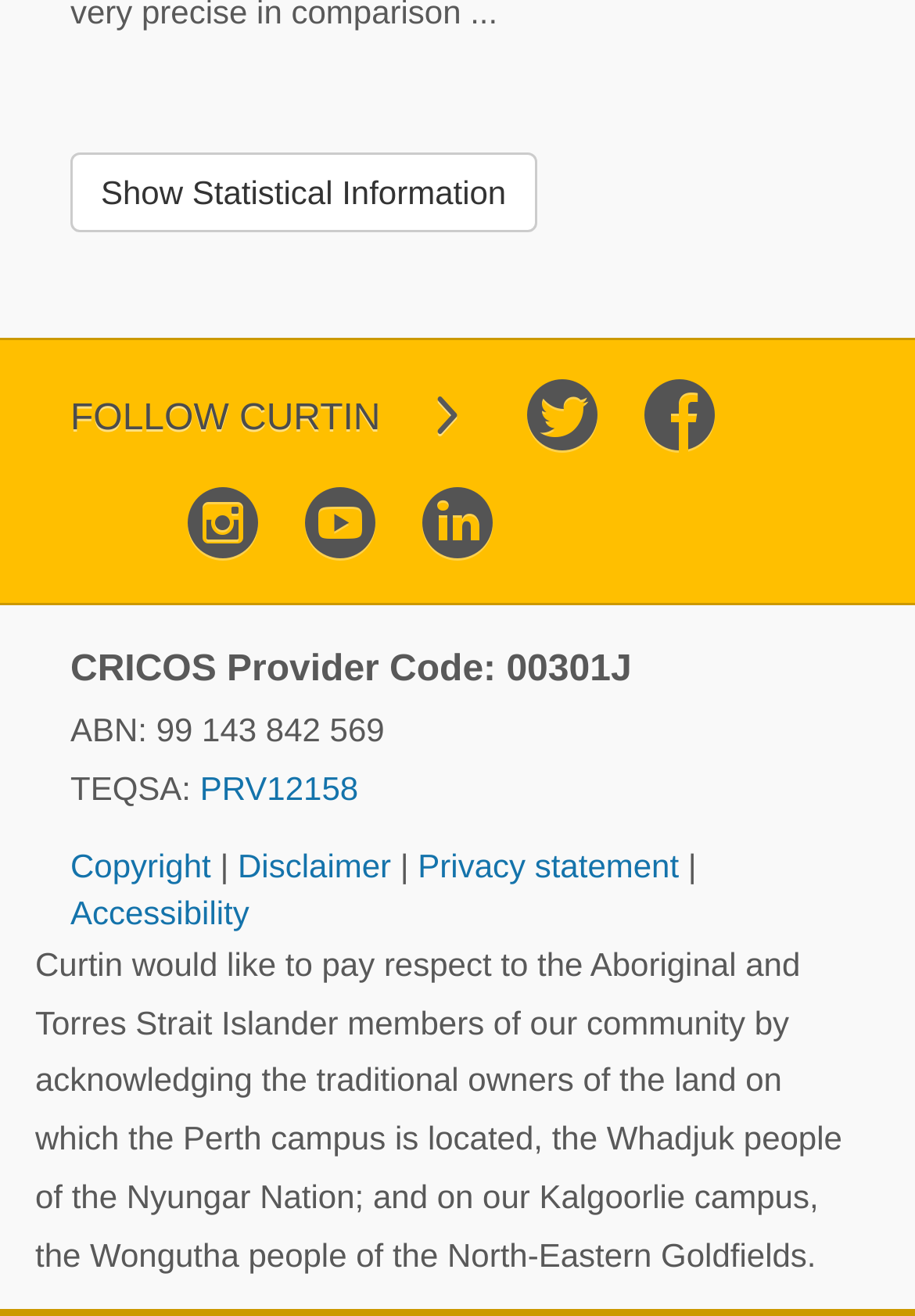Please provide a short answer using a single word or phrase for the question:
What is the ABN of Curtin?

99 143 842 569